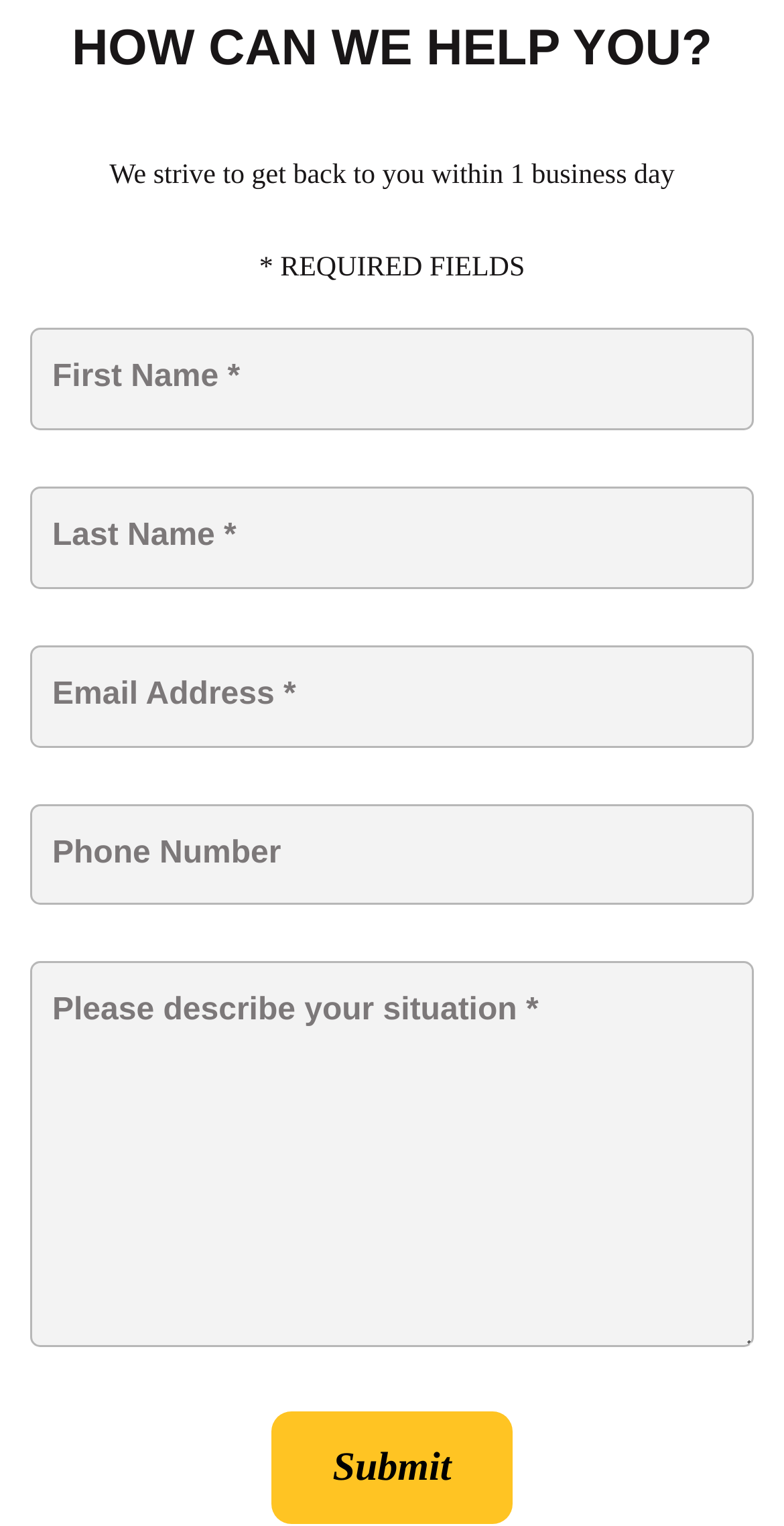How many textboxes are there in total?
Give a comprehensive and detailed explanation for the question.

I counted the total number of textboxes, including both required and non-required fields, which are 6 in total.